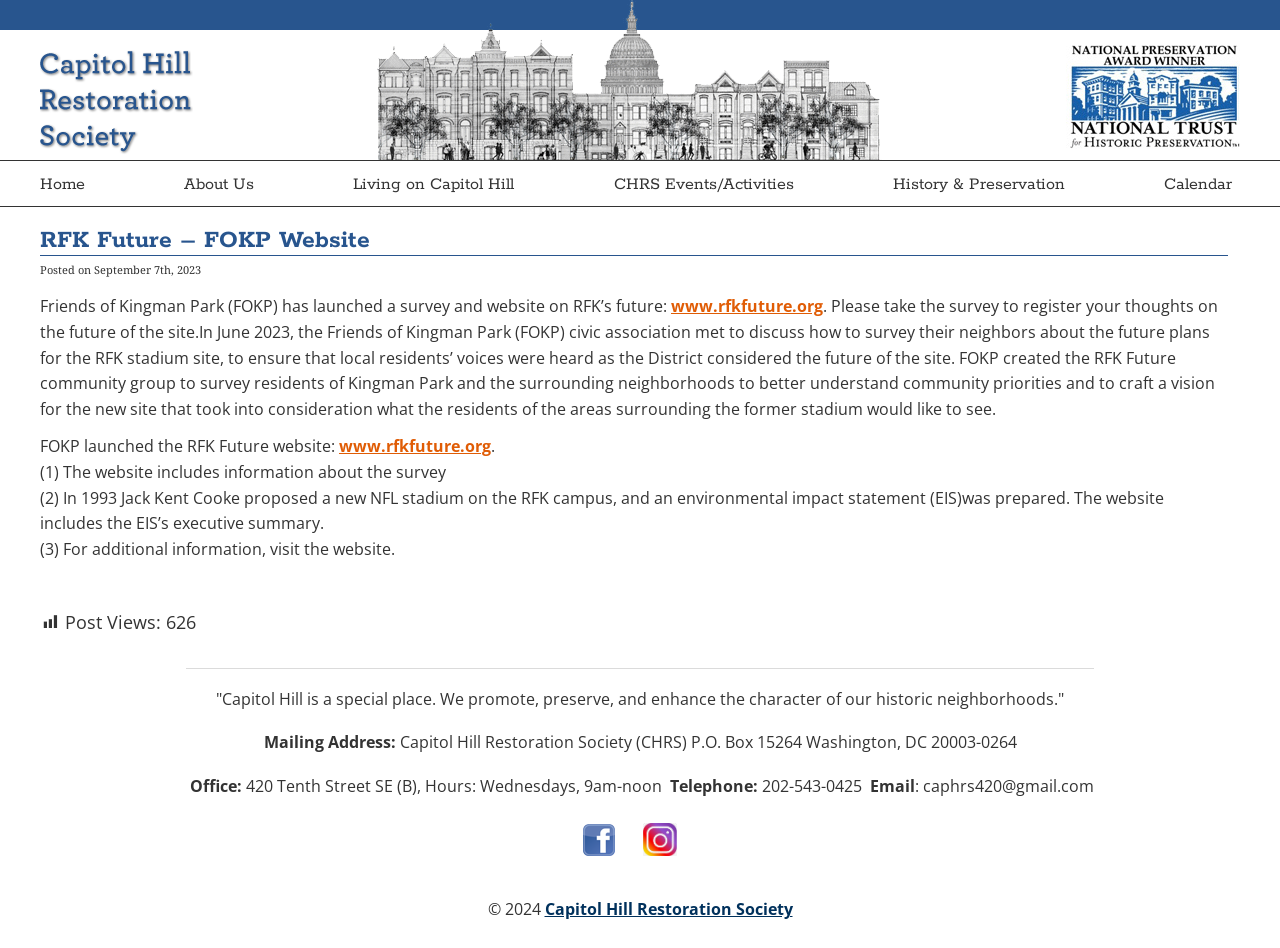Determine the bounding box coordinates of the clickable element to achieve the following action: 'Visit the RFK Future website'. Provide the coordinates as four float values between 0 and 1, formatted as [left, top, right, bottom].

[0.524, 0.312, 0.643, 0.335]